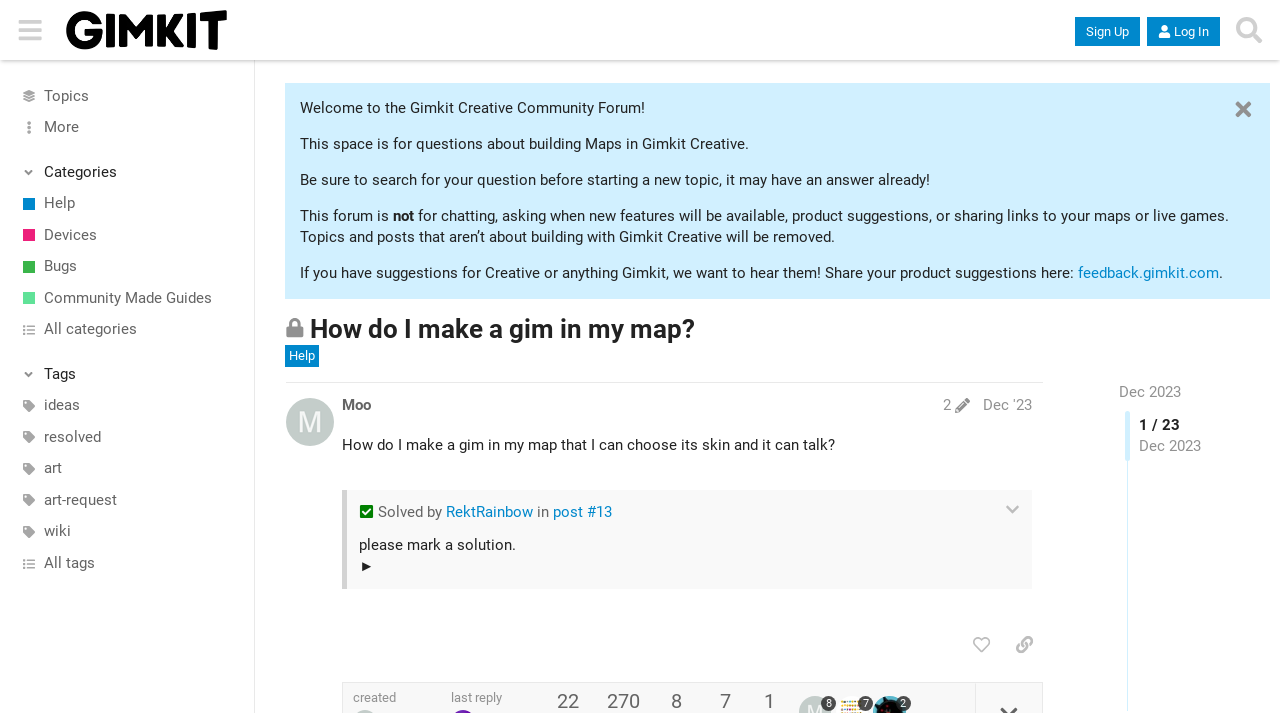Who solved the topic 'How do I make a gim in my map that I can choose its skin and it can talk?'?
Provide a comprehensive and detailed answer to the question.

The static text 'Solved by RektRainbow' is located at the bottom of the webpage, indicating that the user RektRainbow provided a solution to the topic.